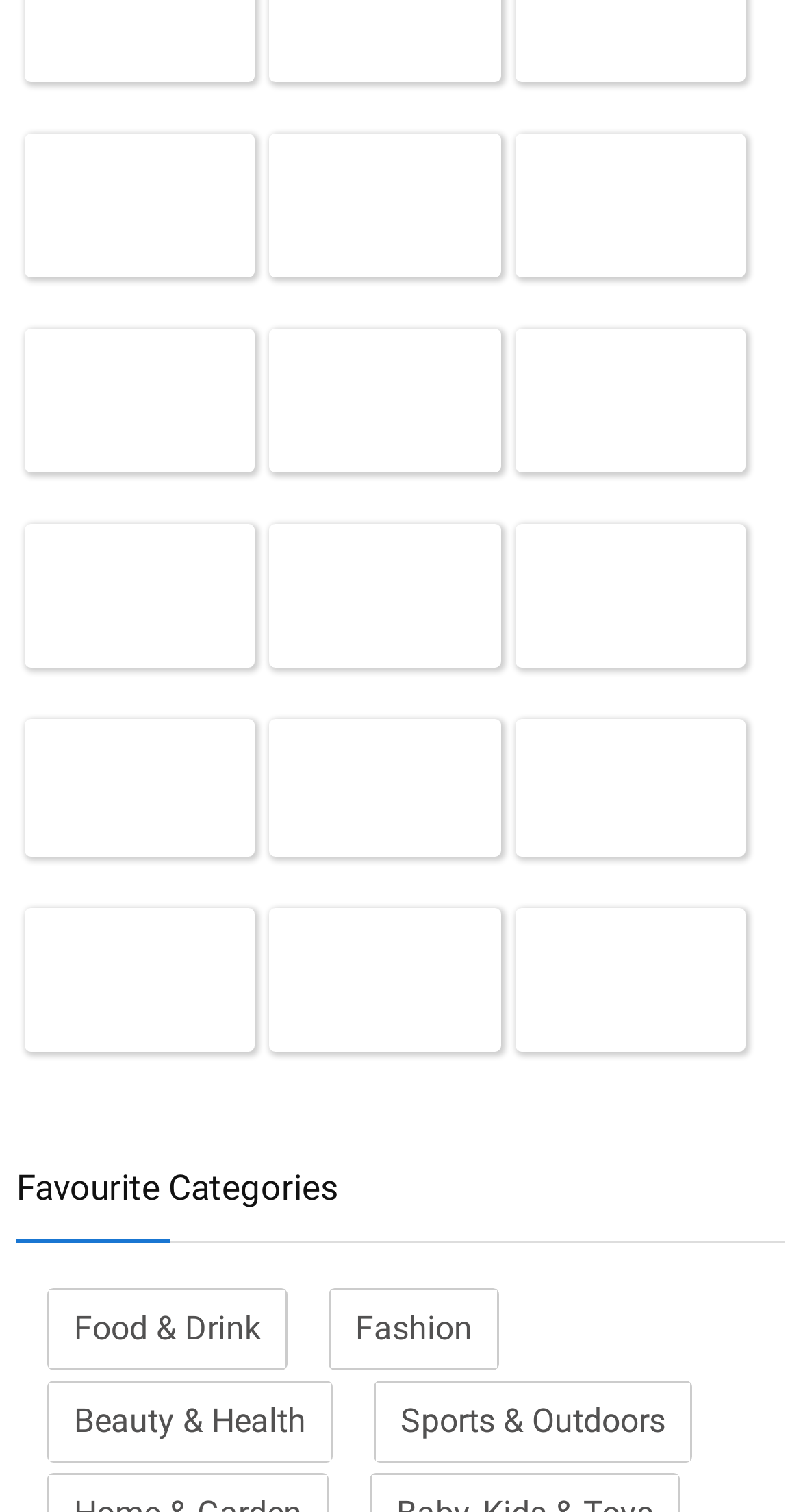Given the webpage screenshot and the description, determine the bounding box coordinates (top-left x, top-left y, bottom-right x, bottom-right y) that define the location of the UI element matching this description: Fashion

[0.413, 0.854, 0.621, 0.905]